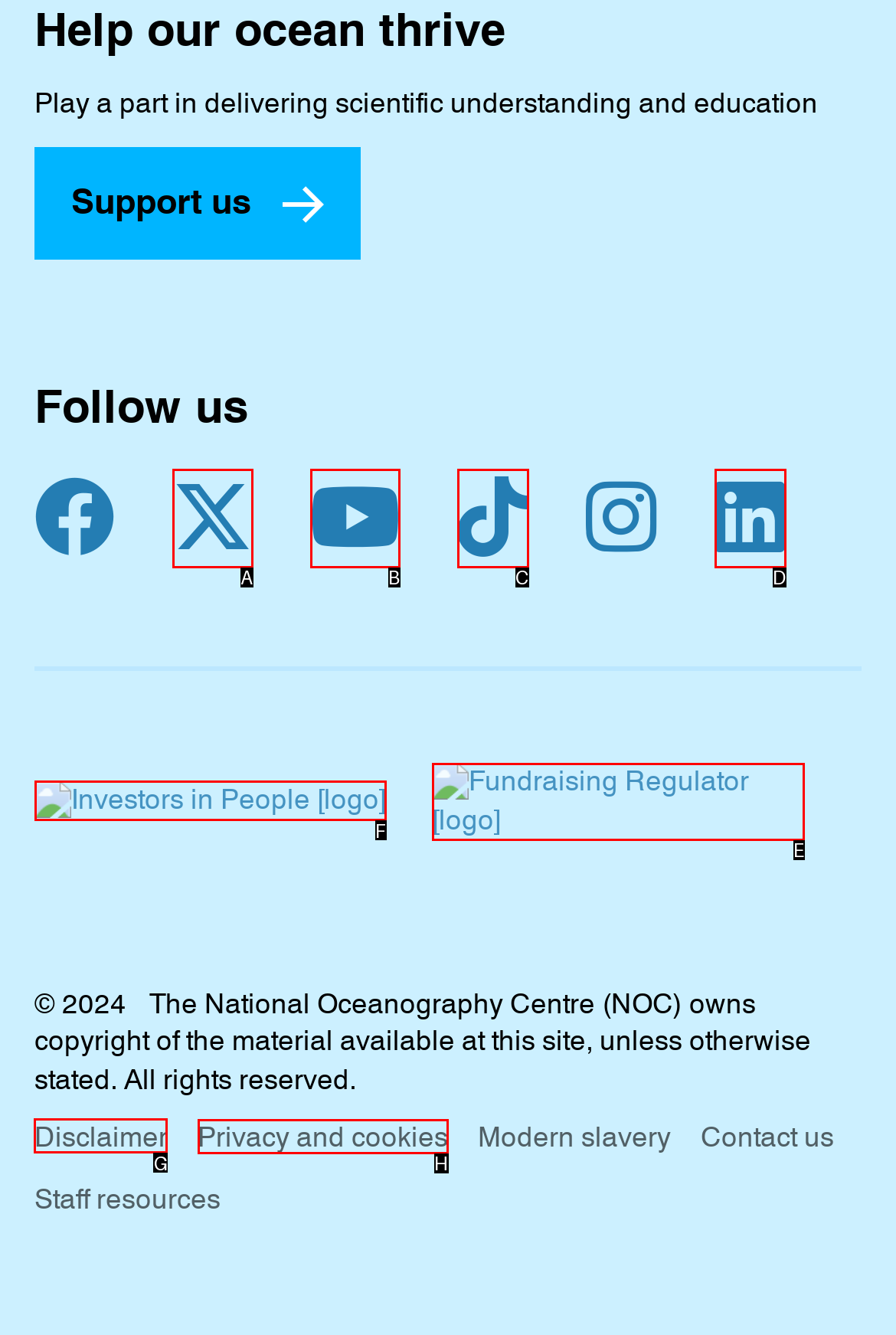Determine which HTML element to click to execute the following task: View disclaimer Answer with the letter of the selected option.

G